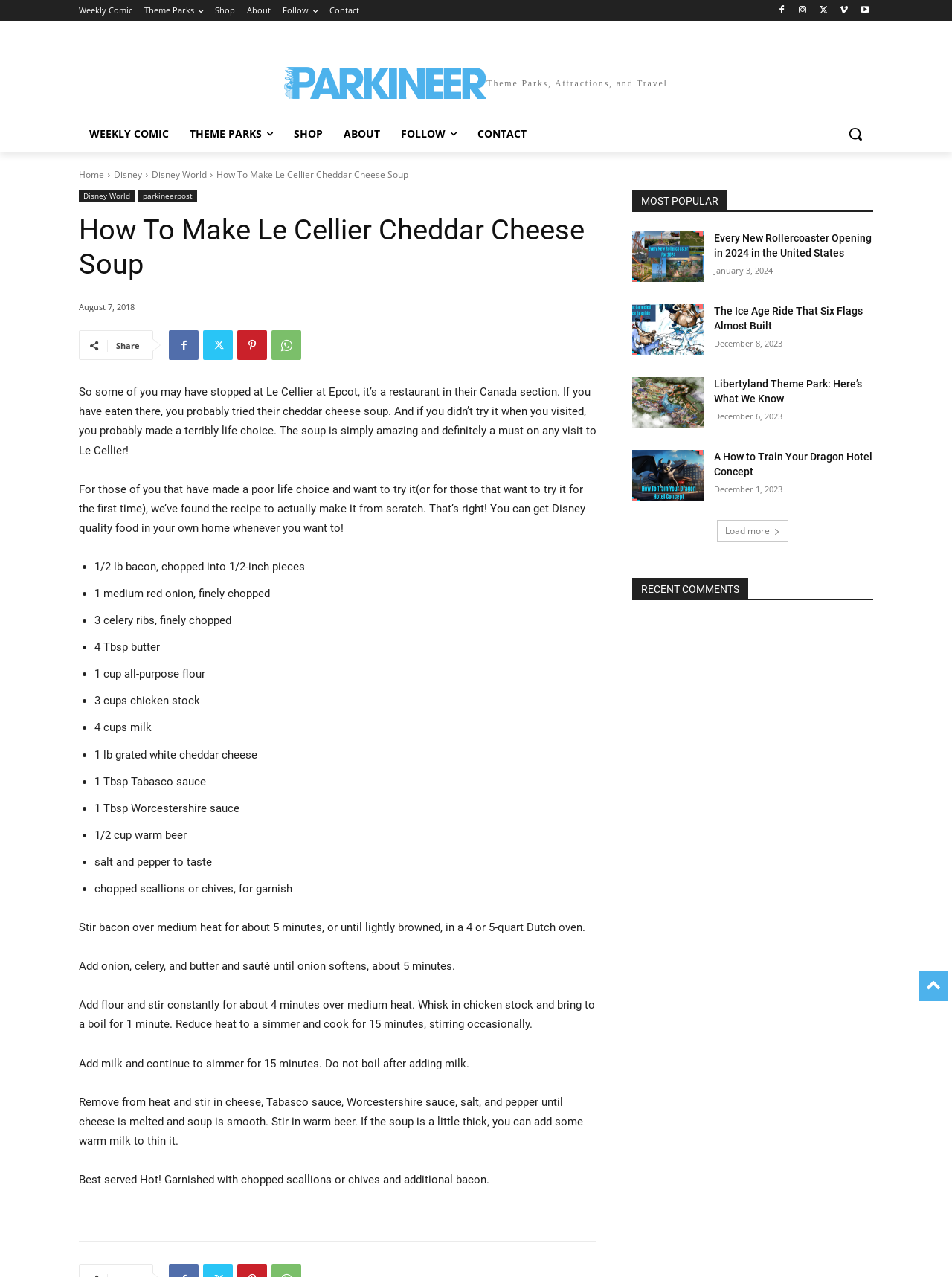Determine the bounding box coordinates in the format (top-left x, top-left y, bottom-right x, bottom-right y). Ensure all values are floating point numbers between 0 and 1. Identify the bounding box of the UI element described by: RealEstateRama

None